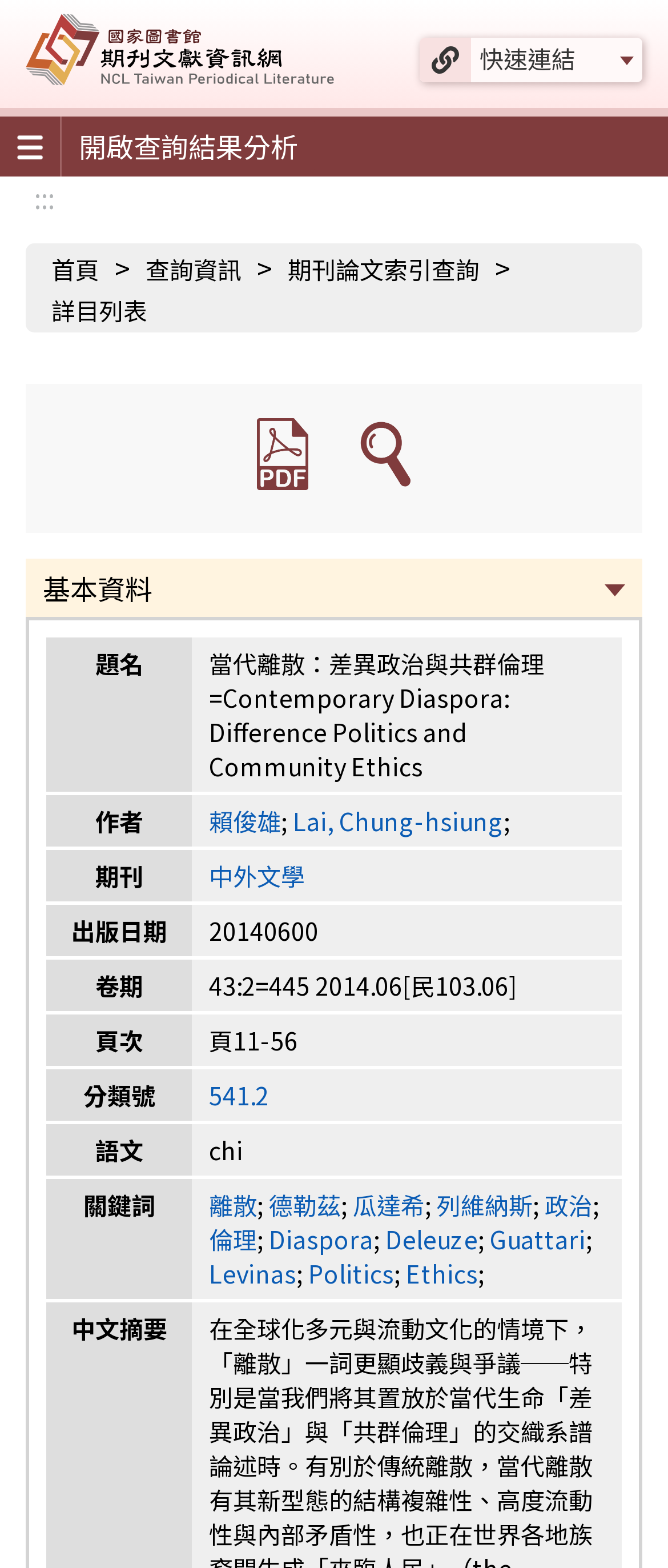Please find the bounding box coordinates for the clickable element needed to perform this instruction: "Search for related information".

[0.538, 0.267, 0.615, 0.318]